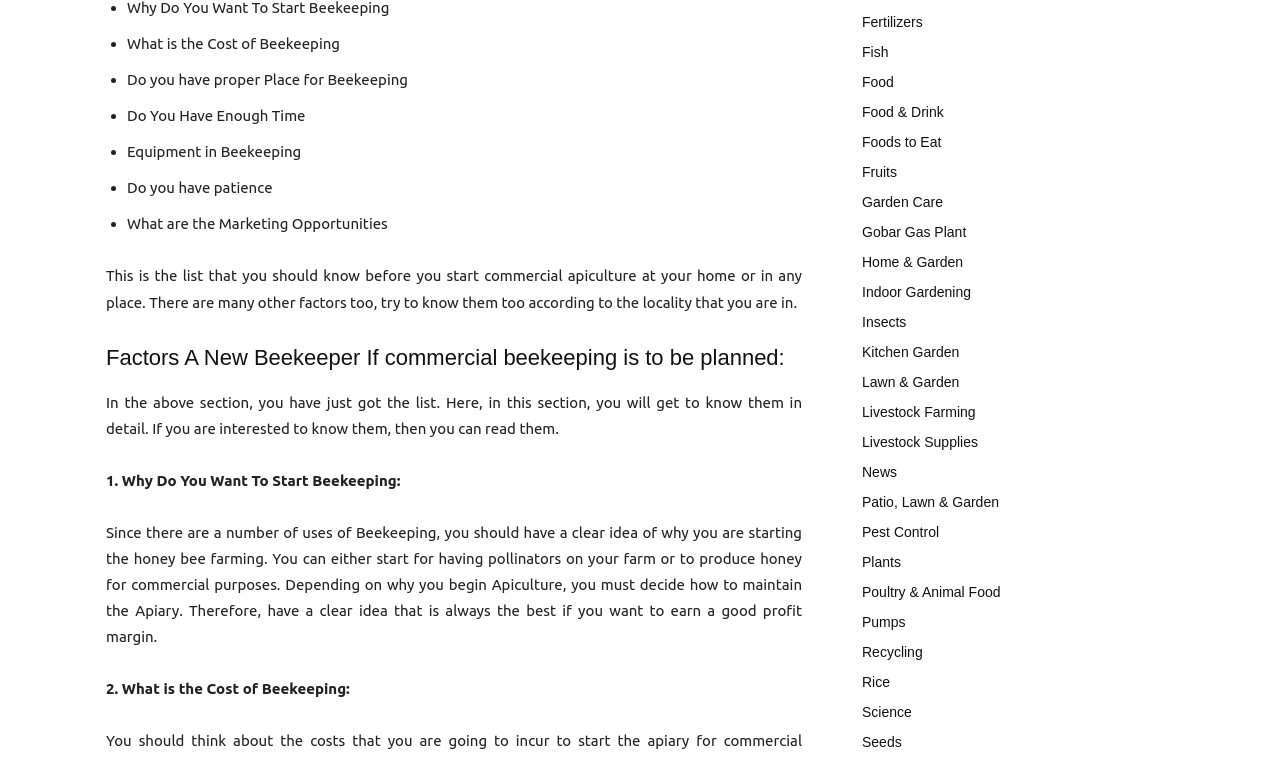Determine the bounding box coordinates of the region to click in order to accomplish the following instruction: "Click on the 'What is the Cost of Beekeeping' item". Provide the coordinates as four float numbers between 0 and 1, specifically [left, top, right, bottom].

[0.099, 0.046, 0.266, 0.068]